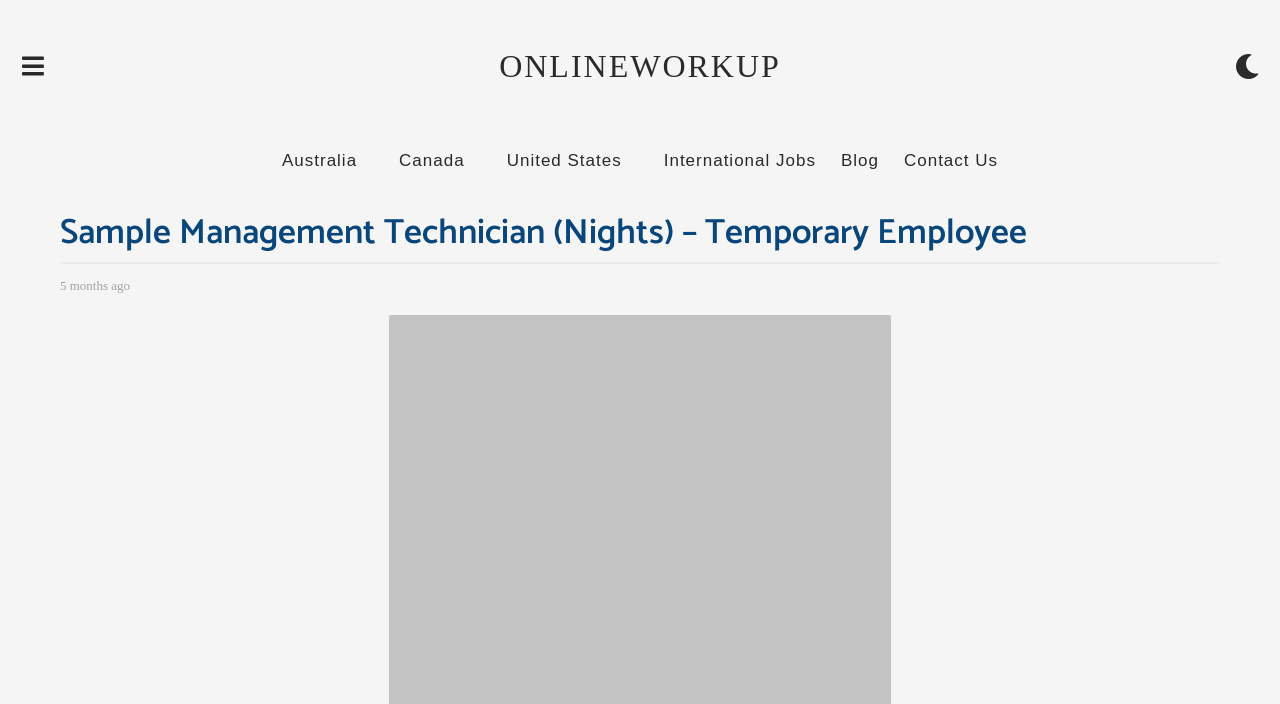What is the name of the company?
Please provide a single word or phrase based on the screenshot.

ONLINEWORKUP